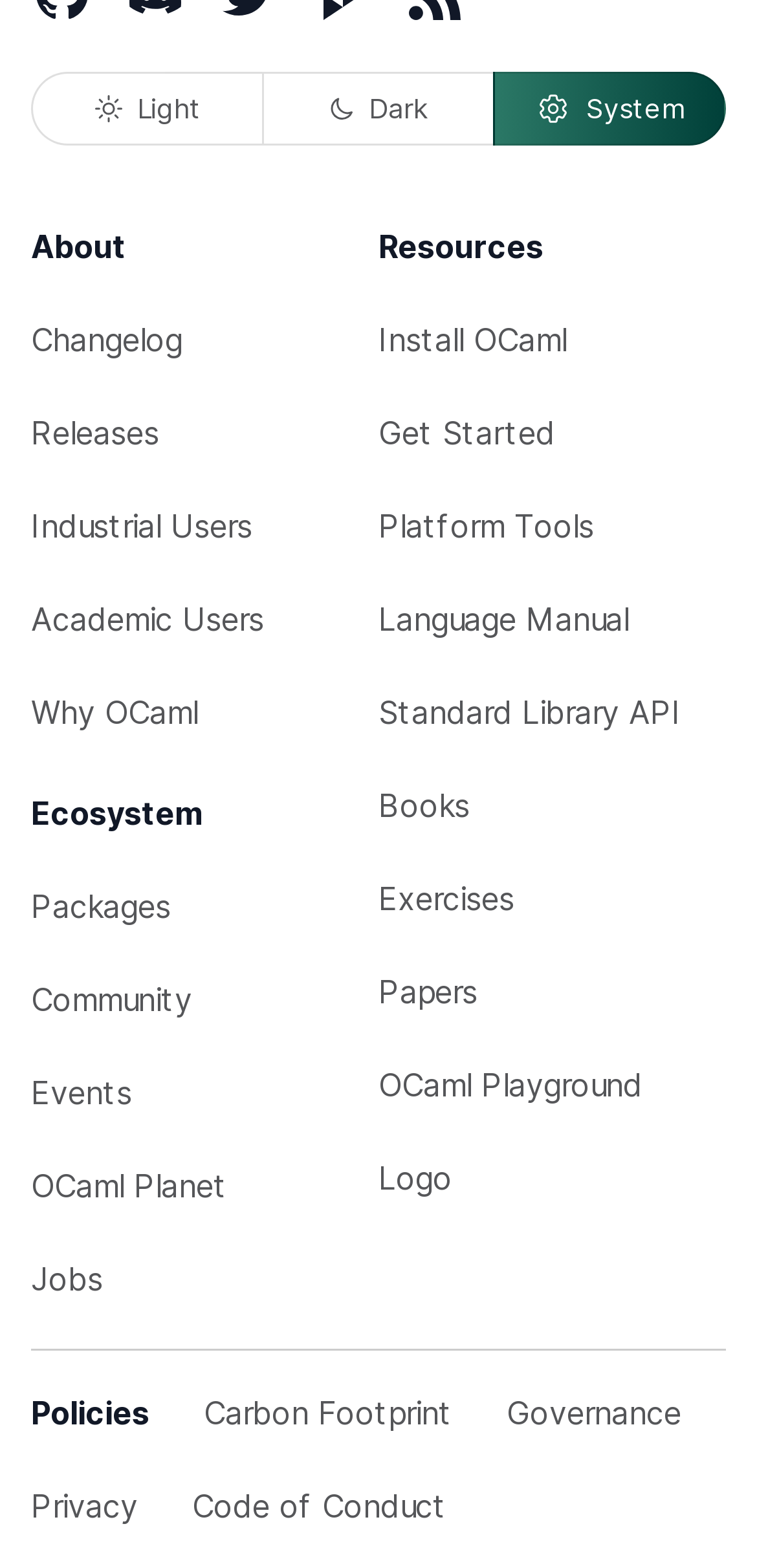How many buttons are there at the top?
Based on the image, answer the question in a detailed manner.

There are three buttons at the top of the webpage, labeled 'Light', 'Dark', and 'System', each with an accompanying image.